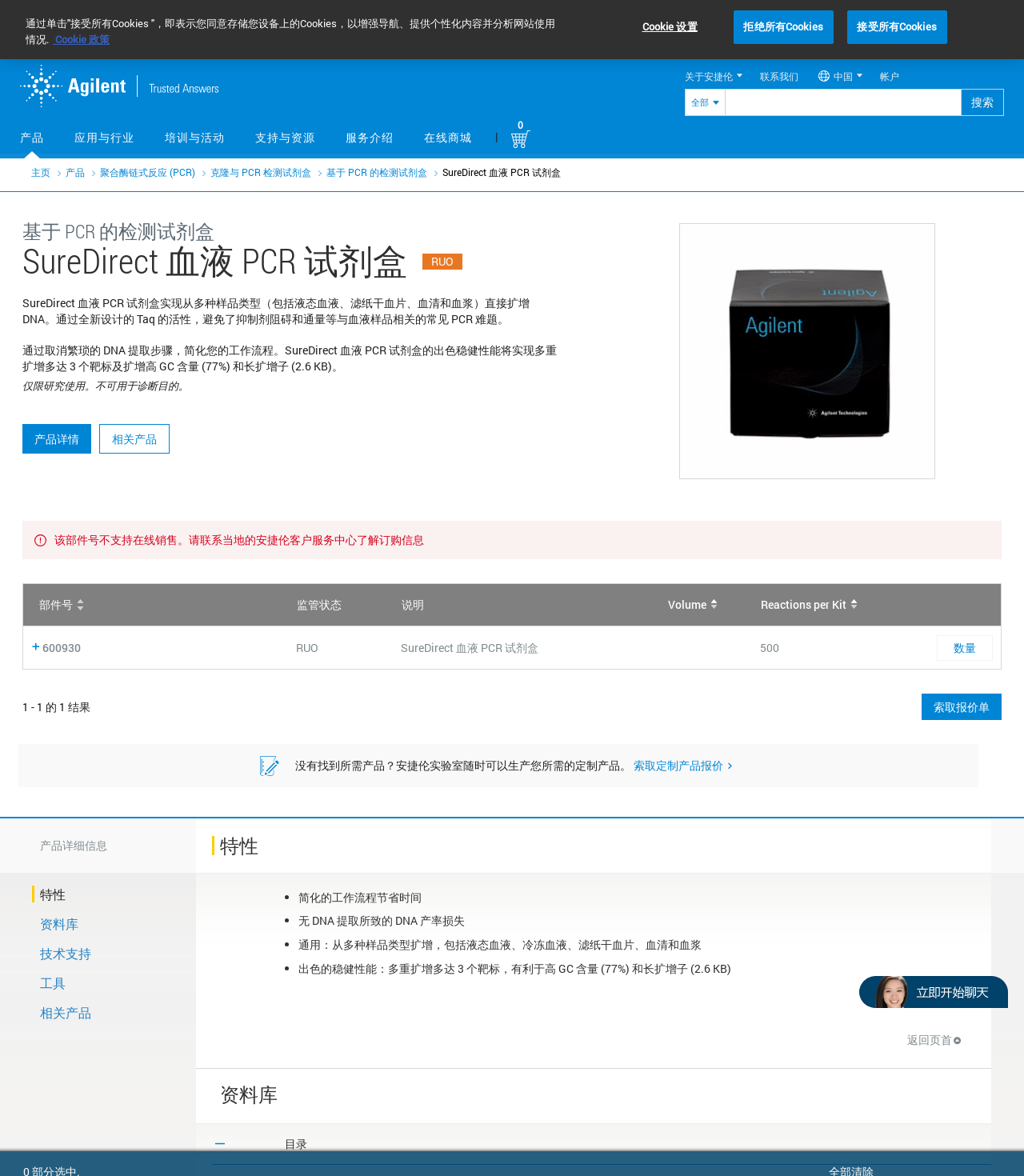Explain in detail what you observe on this webpage.

This webpage is about the SureDirect Blood PCR Kit, a product offered by Agilent Technologies. At the top of the page, there is a header section with the company logo, navigation links, and a search bar. Below the header, there is a prominent image of the product, accompanied by a heading and a brief description of the kit's features and benefits.

The main content of the page is divided into several sections. The first section provides an overview of the product, highlighting its ability to directly amplify DNA from various sample types, including liquid blood, dried blood spots, serum, and plasma. This section also mentions the kit's advantages, such as simplified workflow and excellent stability performance.

The next section appears to be a table with various columns, including part number, regulatory status, description, volume, and reactions per kit. There is also a button to request a quote.

Below the table, there are several links to related products, technical support, and resources. The page also features a section with detailed product information, including features, documentation, and technical support.

Further down the page, there are sections highlighting the product's benefits, such as simplified workflow, no DNA extraction loss, and excellent stability performance. There is also a section with a list of features, including the ability to amplify DNA from various sample types and excellent stability performance.

At the bottom of the page, there is a footer section with links to the top of the page, as well as a section with resources and documentation.